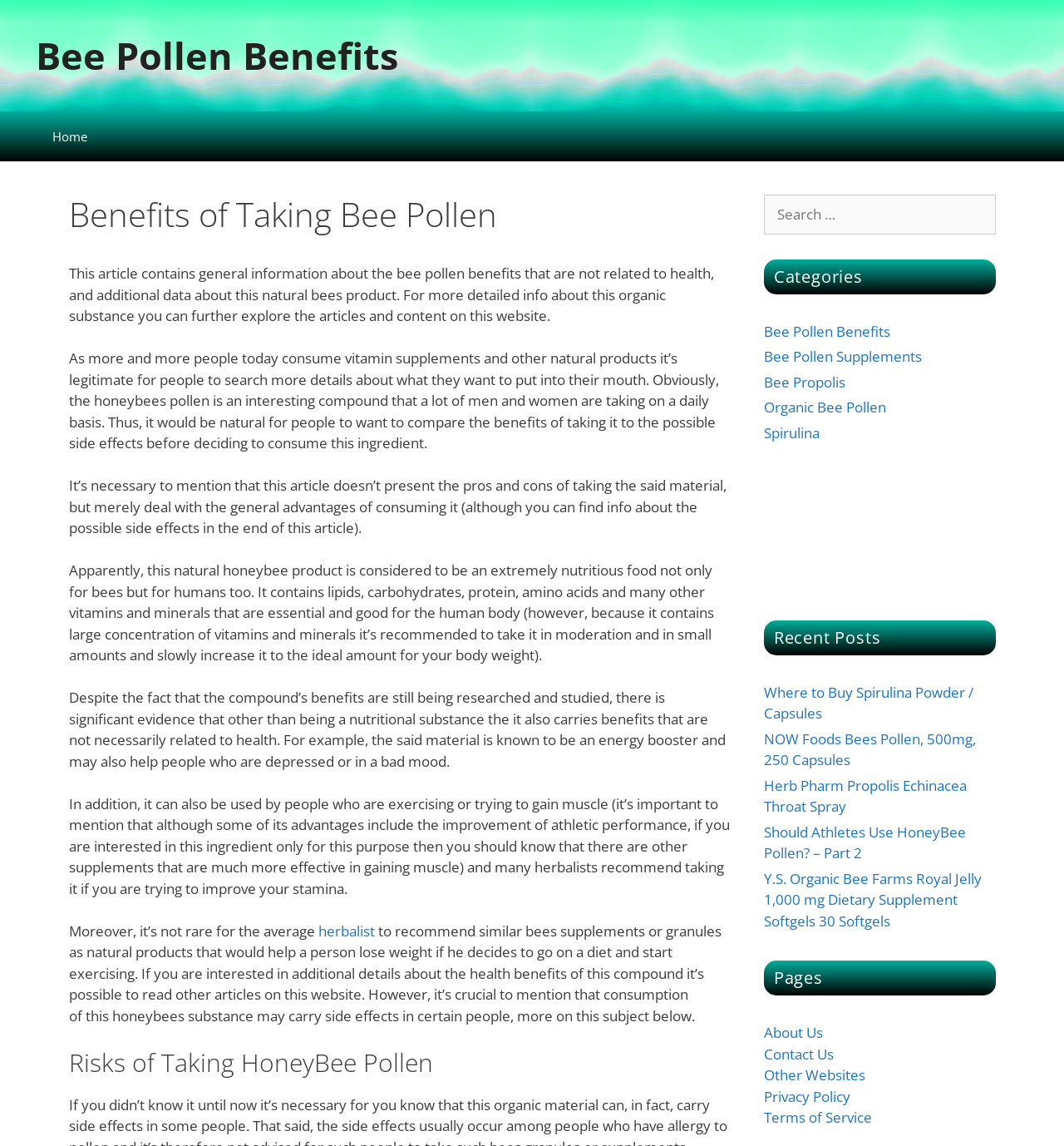Find and generate the main title of the webpage.

Benefits of Taking Bee Pollen